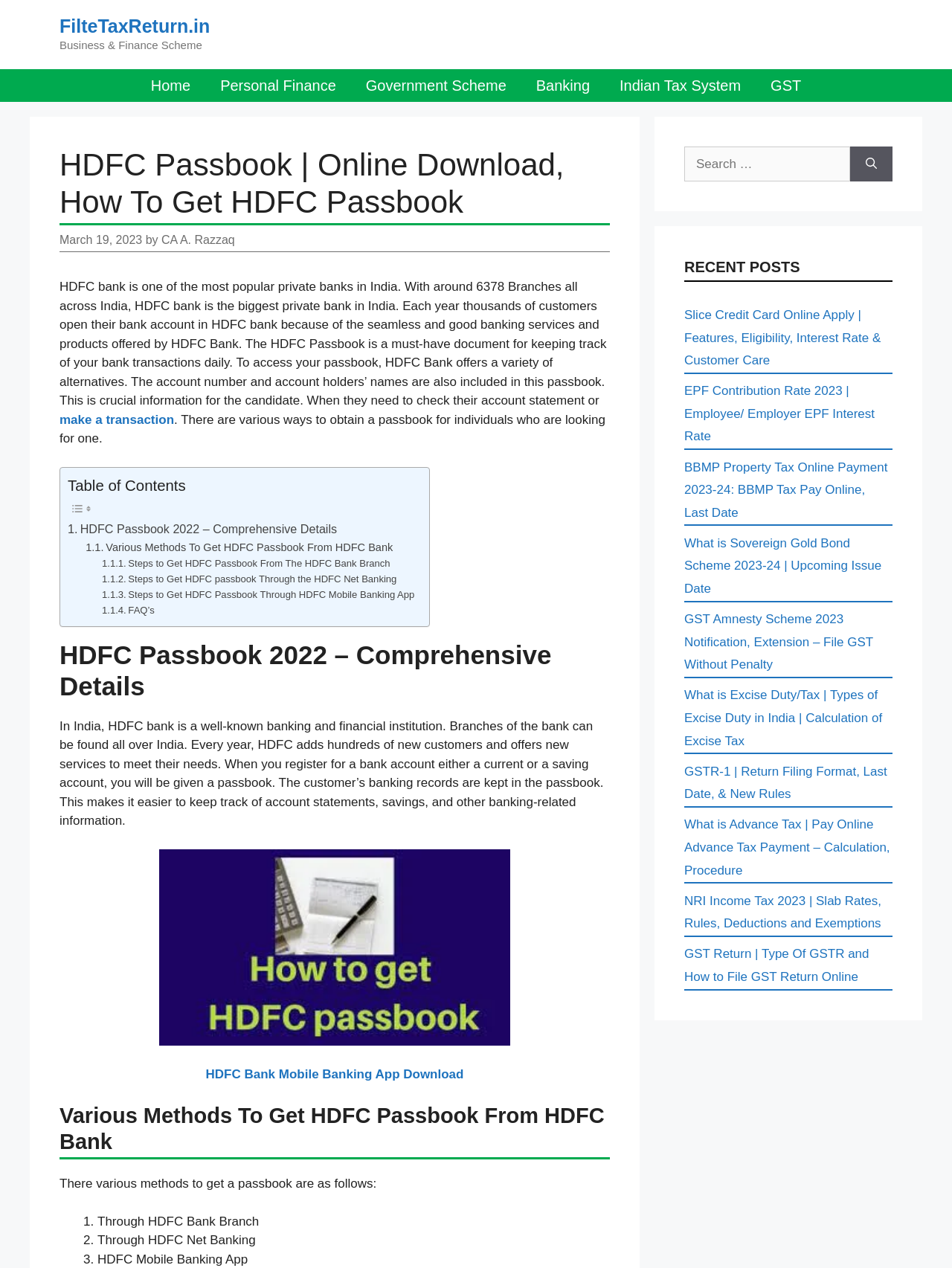Predict the bounding box of the UI element based on the description: "parent_node: Search for: aria-label="Search"". The coordinates should be four float numbers between 0 and 1, formatted as [left, top, right, bottom].

[0.893, 0.115, 0.938, 0.143]